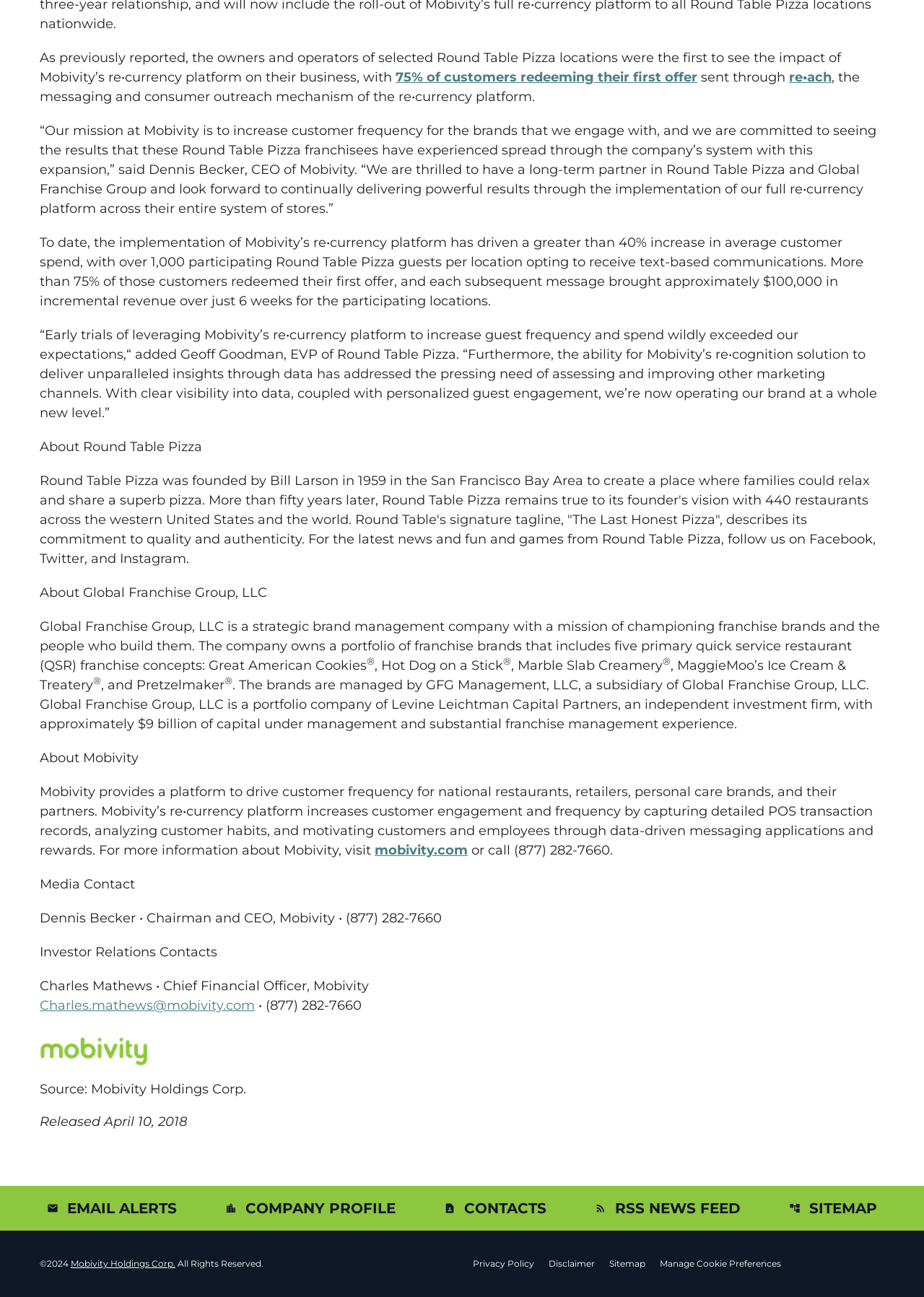Please specify the bounding box coordinates of the area that should be clicked to accomplish the following instruction: "Read the 'Privacy Policy'". The coordinates should consist of four float numbers between 0 and 1, i.e., [left, top, right, bottom].

[0.512, 0.971, 0.578, 0.978]